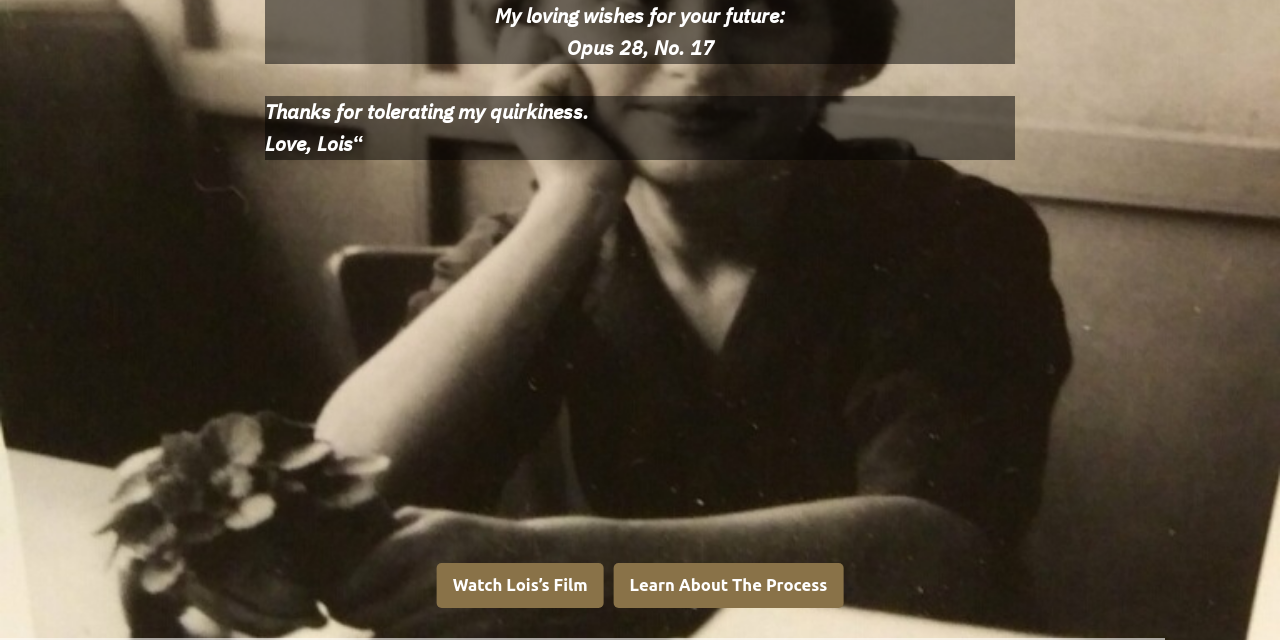Locate the bounding box of the UI element defined by this description: "Watch Lois’s Film". The coordinates should be given as four float numbers between 0 and 1, formatted as [left, top, right, bottom].

[0.341, 0.88, 0.472, 0.95]